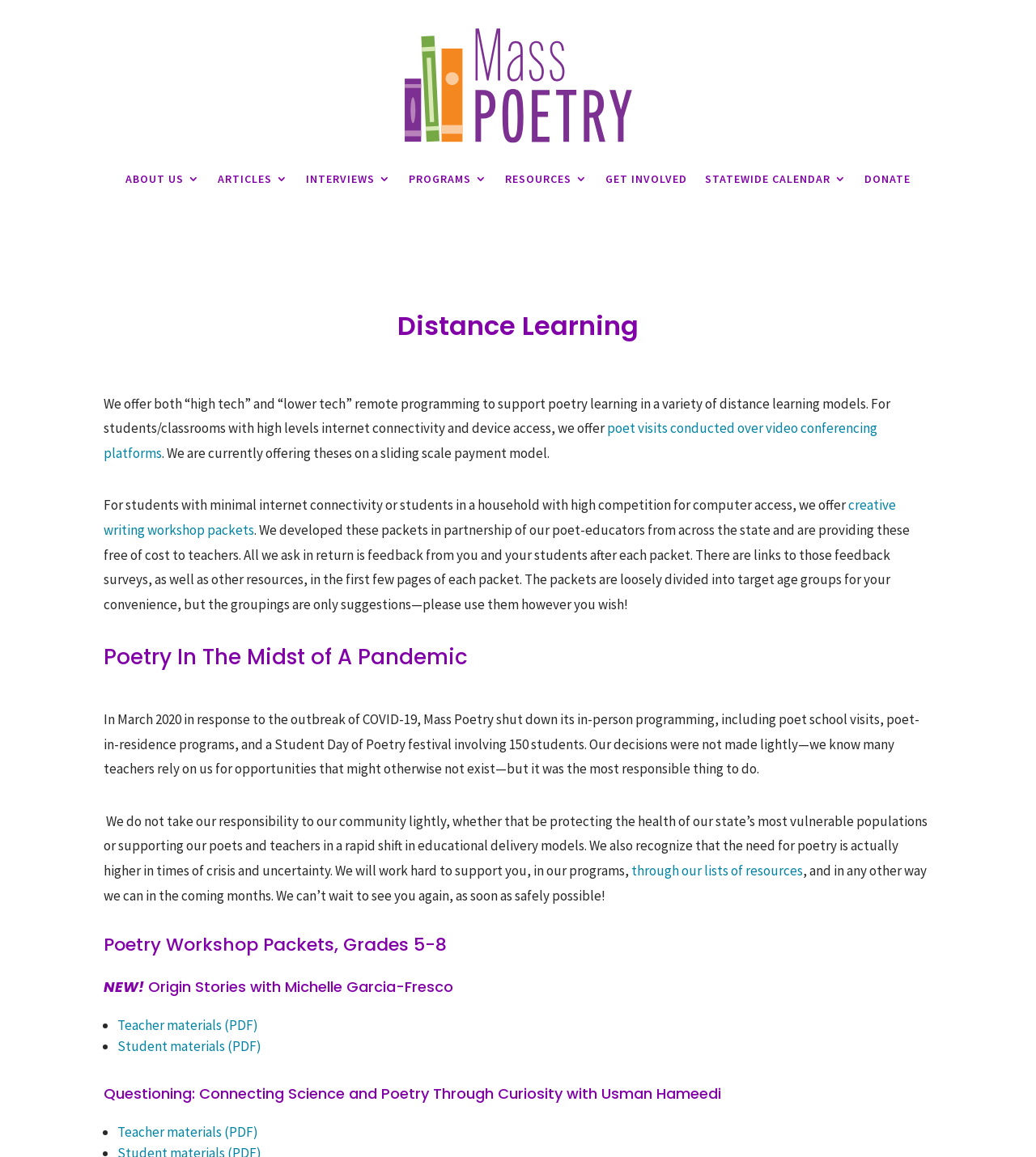Please locate the bounding box coordinates of the region I need to click to follow this instruction: "Click on ABOUT US".

[0.121, 0.128, 0.193, 0.181]